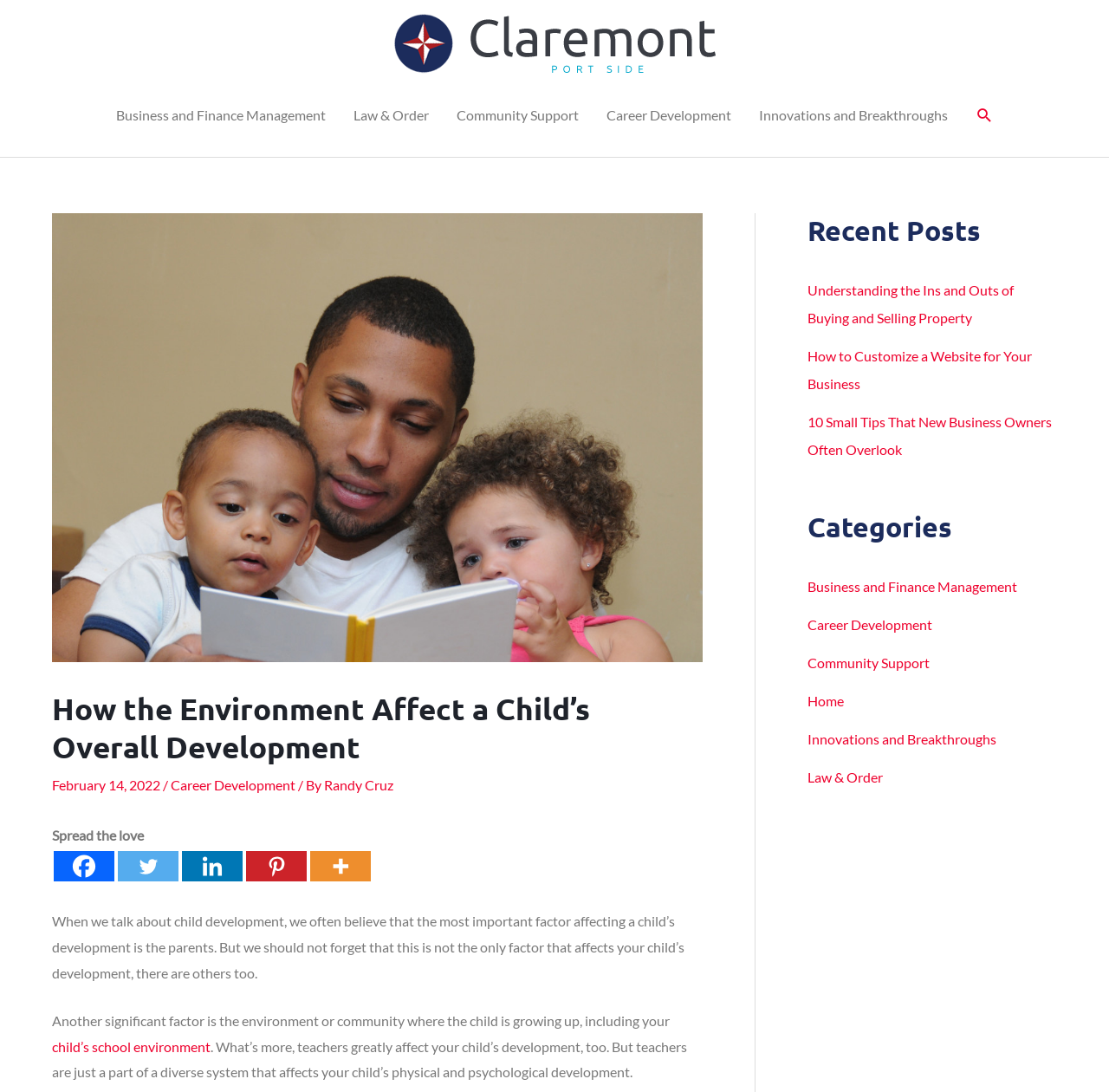Indicate the bounding box coordinates of the clickable region to achieve the following instruction: "Search for a topic using the search icon."

[0.879, 0.096, 0.896, 0.116]